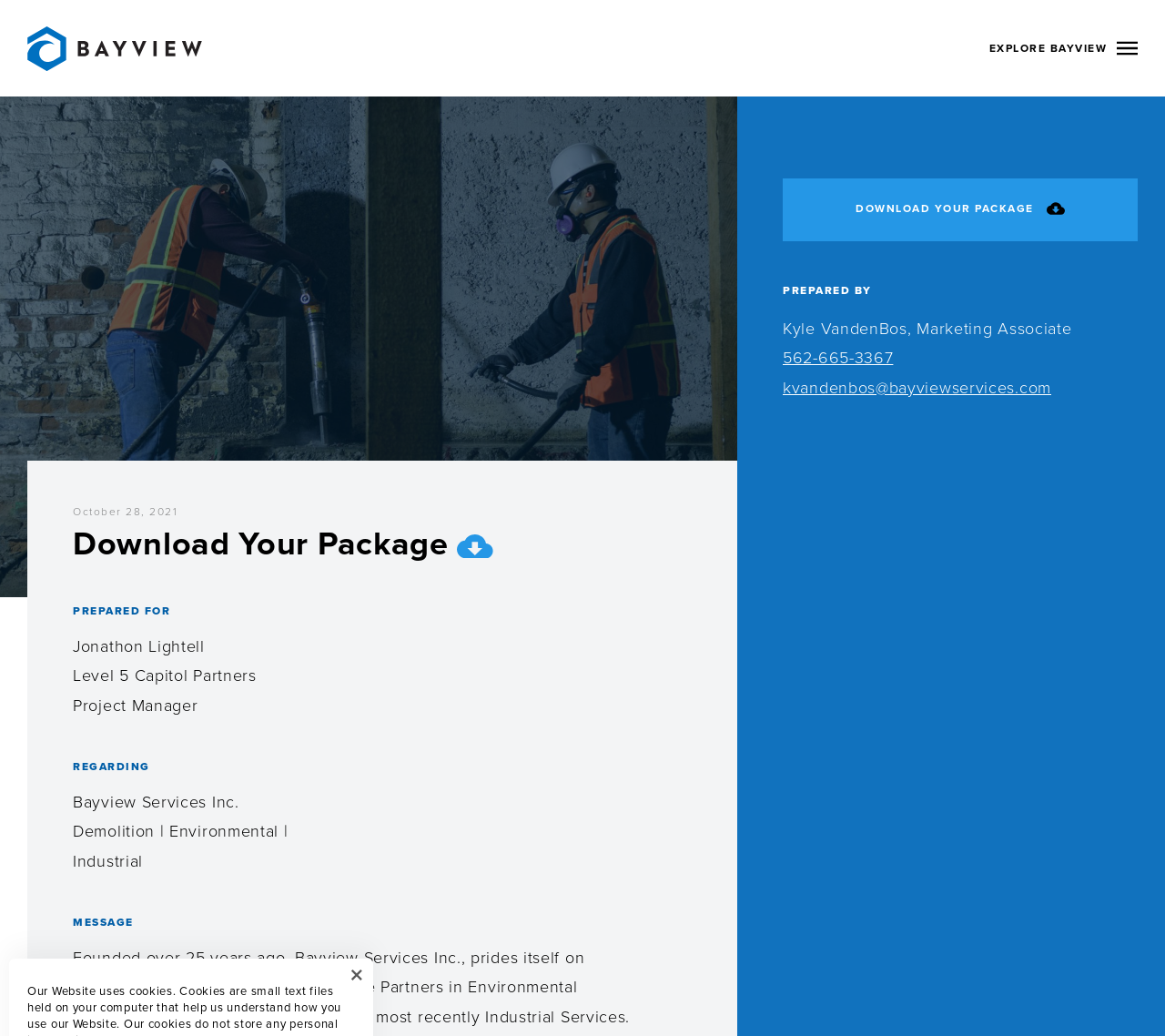Detail the various sections and features of the webpage.

The webpage appears to be a personal profile or project page for Jonathon Lightell, a Project Manager at Level 5 Capitol Partners, focusing on the Bayview Demolition, Environmental, & Industrial project.

At the top of the page, there is a heading that reads "Bayview Demolition, Environmental, & Industrial" which is also a link. To the right of this heading, there is a static text "EXPLORE BAYVIEW" and a small image.

Below this section, there are several headings and paragraphs of text. The first heading reads "October 28, 2021", followed by a heading "Download Your Package" which is also a link. This link has a small image to its right. 

Further down, there are headings "PREPARED FOR", "REGARDING", and "MESSAGE", each followed by static text describing Jonathon Lightell's role and the services provided by Bayview Services Inc. 

The main content of the page is a message that describes the history and services of Bayview Services Inc., which is divided into three paragraphs.

To the right of this main content, there is a section with a heading "DOWNLOAD YOUR PACKAGE" which is also a link, accompanied by a small image. Below this, there is a heading "PREPARED BY" followed by static text describing Kyle VandenBos, Marketing Associate, with links to his phone number and email.

At the bottom of the page, there is a button "Close Alert" with a small image to its right.